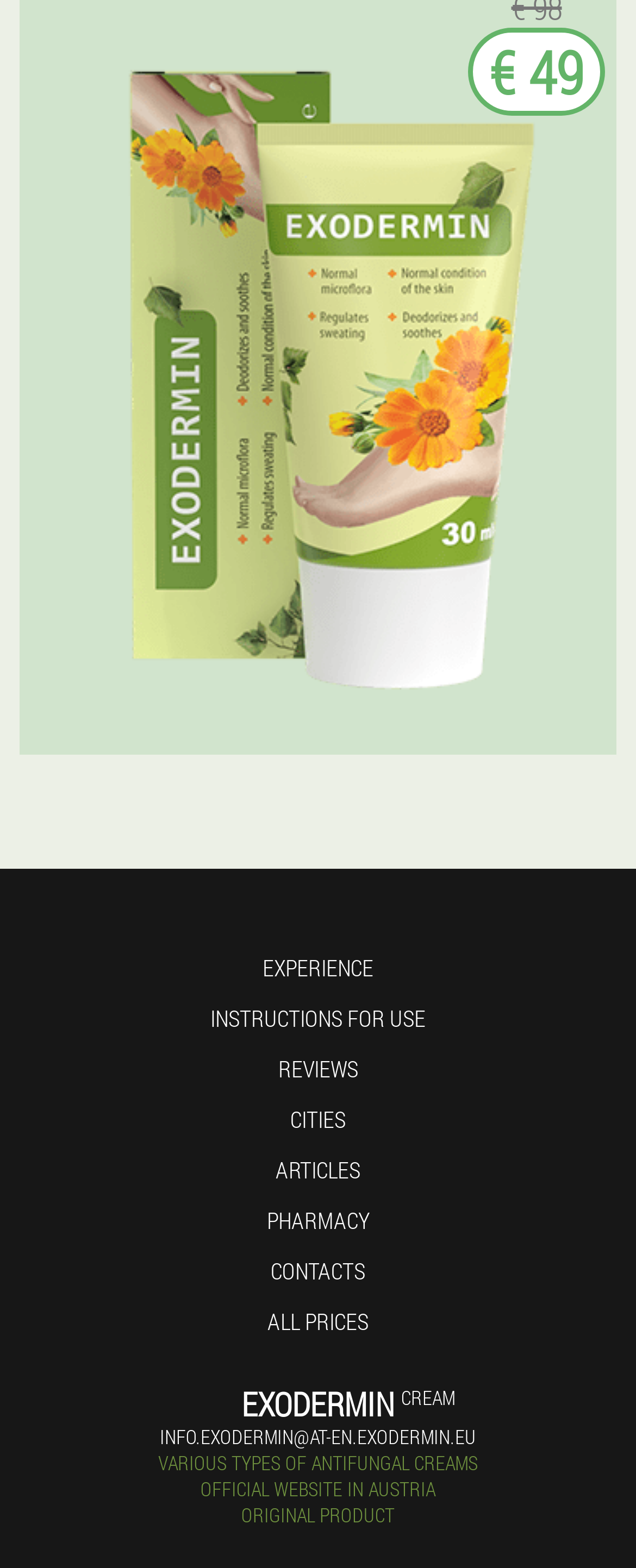Can you specify the bounding box coordinates of the area that needs to be clicked to fulfill the following instruction: "click CONTACTS"?

[0.426, 0.8, 0.574, 0.82]